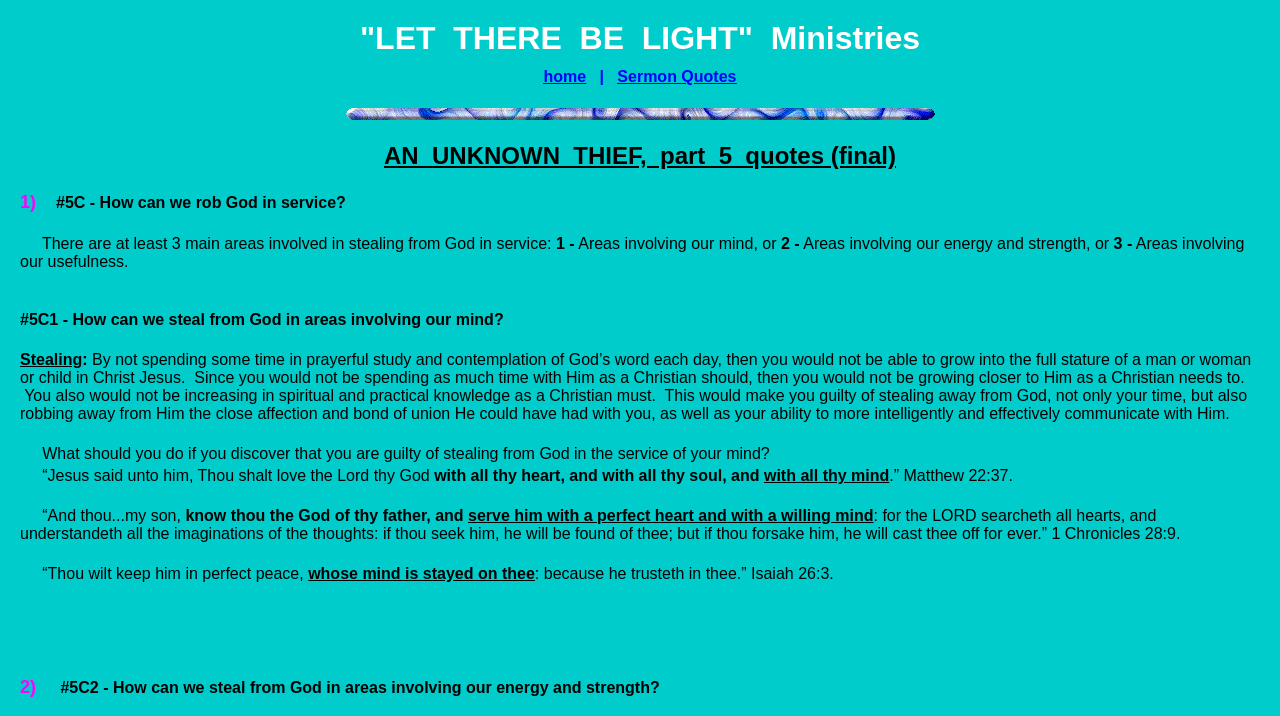Please use the details from the image to answer the following question comprehensively:
What is the title of the webpage?

The title of the webpage is 'Unknown Thief-5 quotes' which can be inferred from the root element's description.